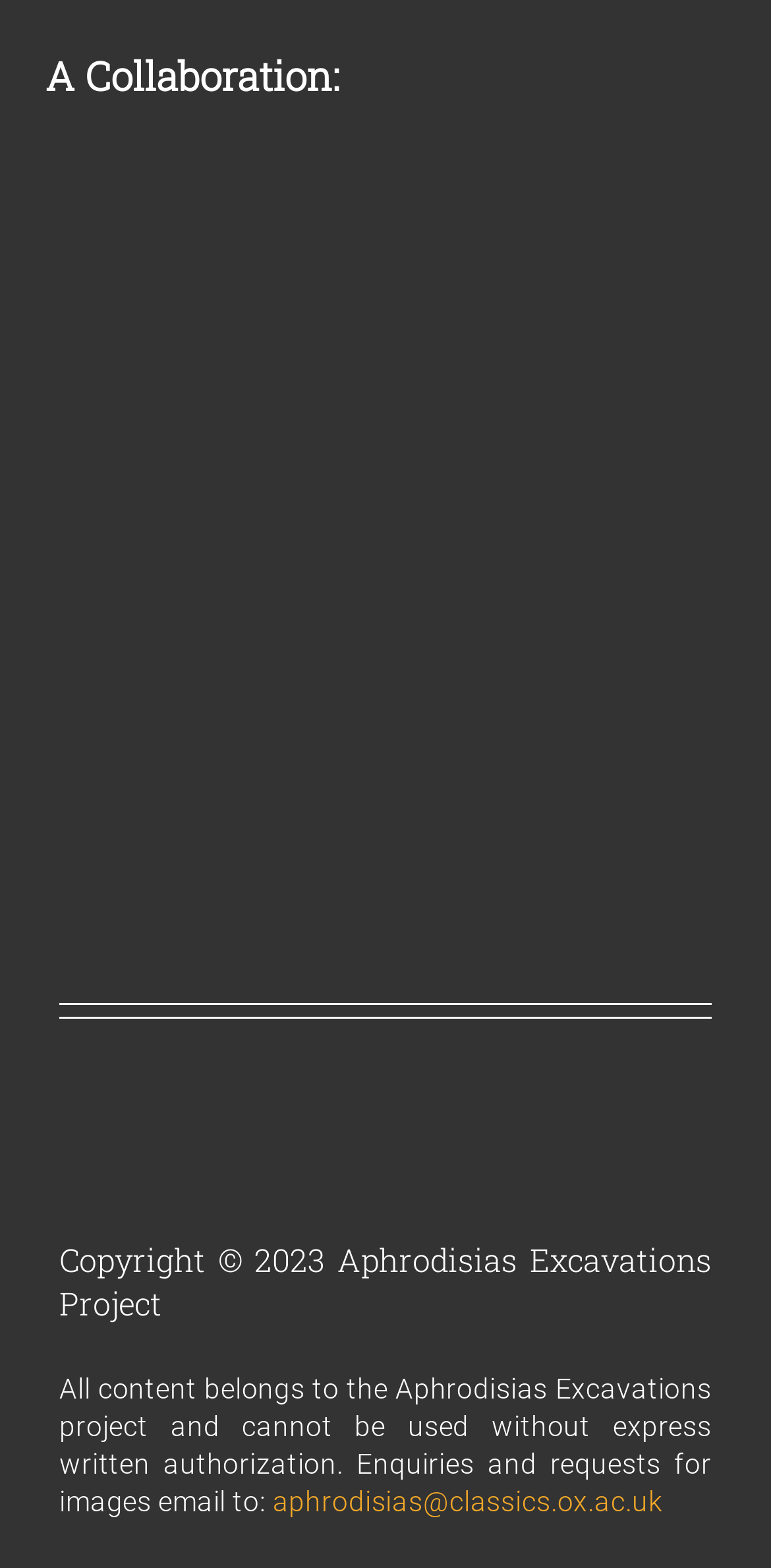Respond to the question with just a single word or phrase: 
What is the name of the project that owns the content on the webpage?

Aphrodisias Excavations project